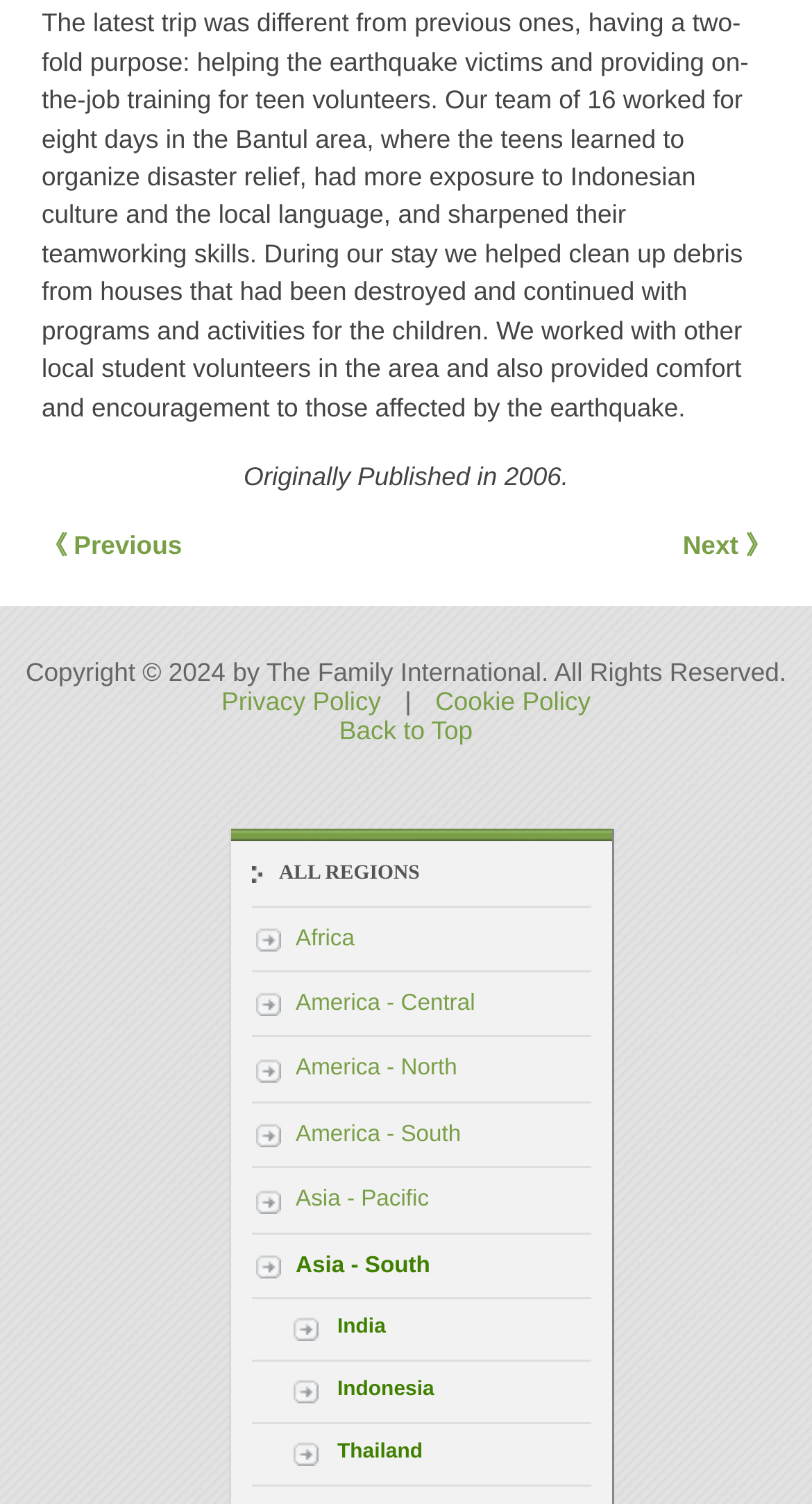What is the last country listed under Asia - South?
Look at the screenshot and provide an in-depth answer.

Under the Asia - South region, the last country listed is Thailand, which is linked to a webpage with more information about Thailand.